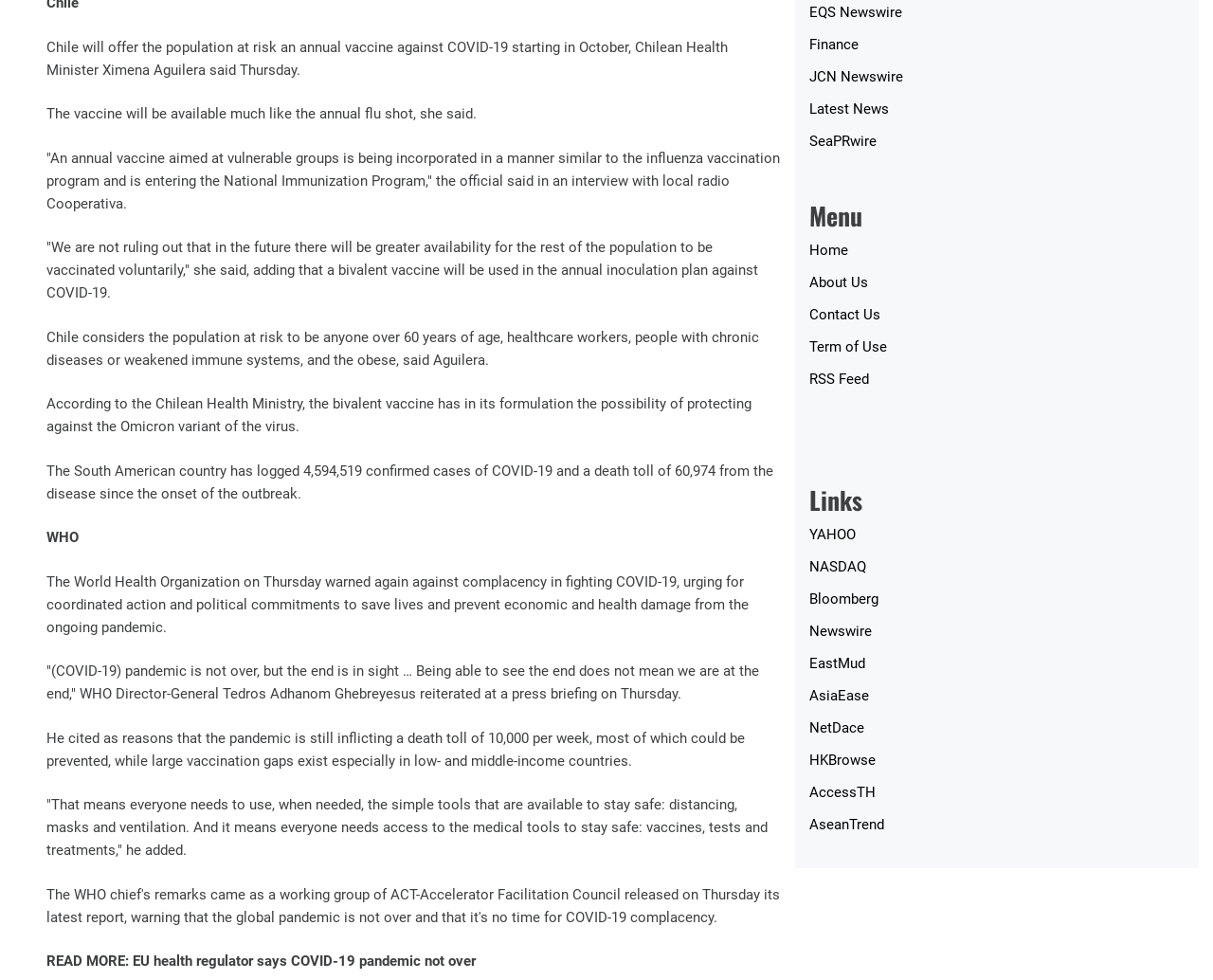What is the topic of the article?
Please utilize the information in the image to give a detailed response to the question.

The topic of the article can be determined by reading the text content of the webpage, which mentions 'COVID-19 jab', 'vaccine against COVID-19', and 'bivalent vaccine'.